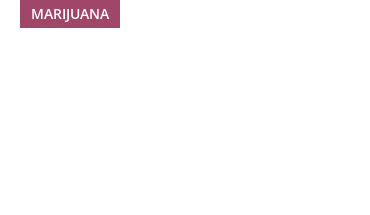How much did KushCo Holdings Inc. raise through an equity issue?
Respond with a short answer, either a single word or a phrase, based on the image.

$40 million